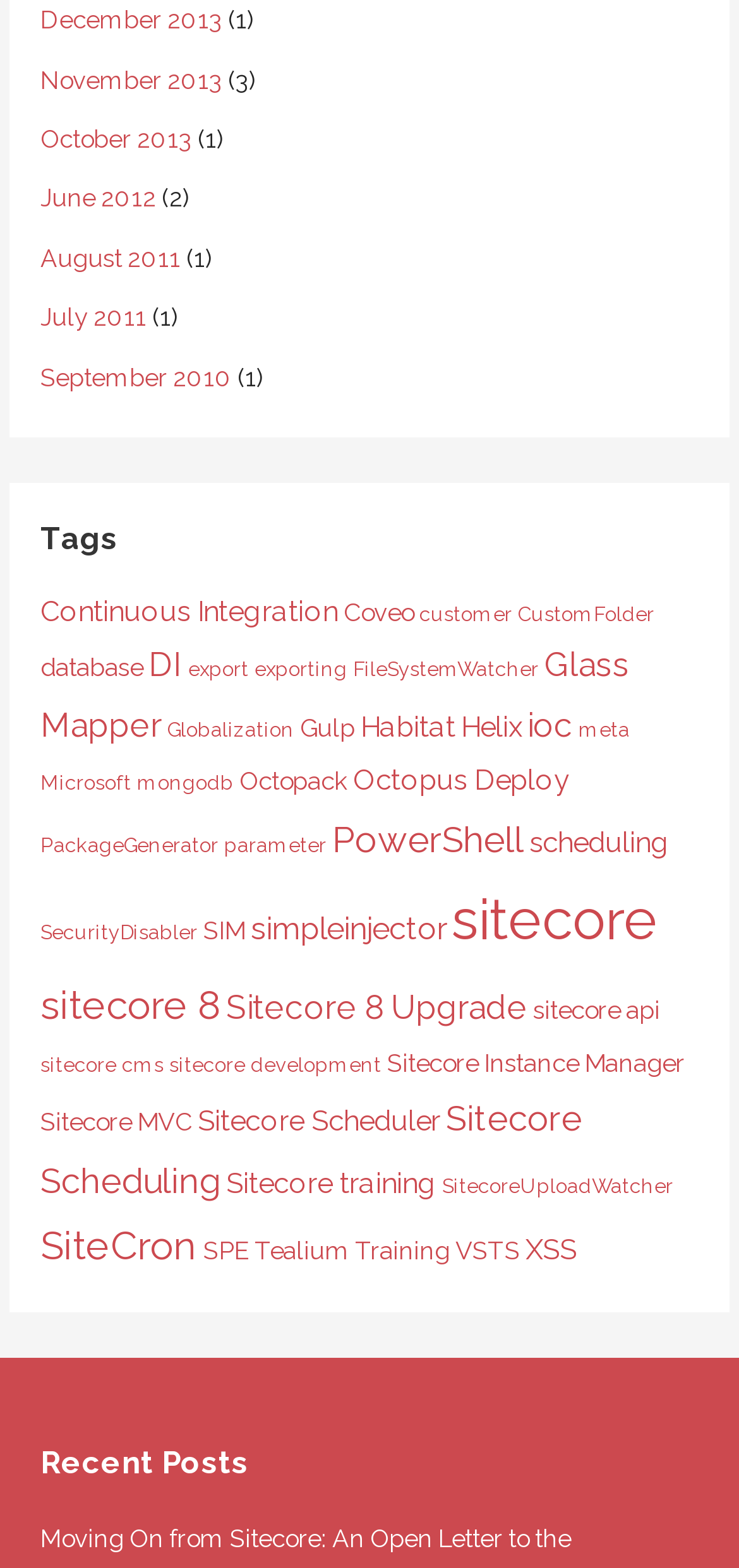Please provide the bounding box coordinate of the region that matches the element description: Coveo. Coordinates should be in the format (top-left x, top-left y, bottom-right x, bottom-right y) and all values should be between 0 and 1.

[0.465, 0.381, 0.56, 0.399]